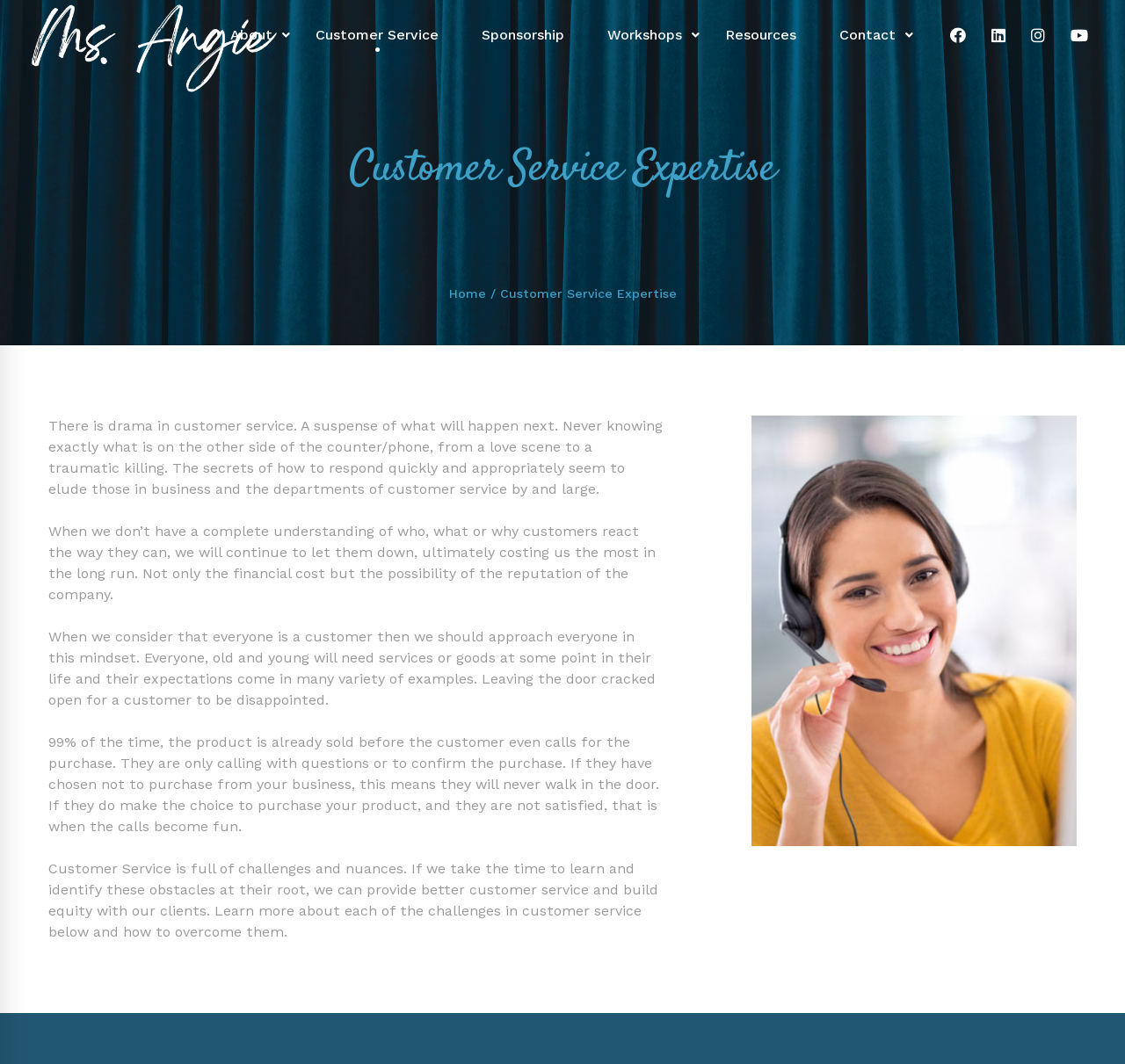What is the name of the image in the main content area?
Could you please answer the question thoroughly and with as much detail as possible?

I looked at the image in the main content area and found that it is labeled as 'Customer Service Expertise'.